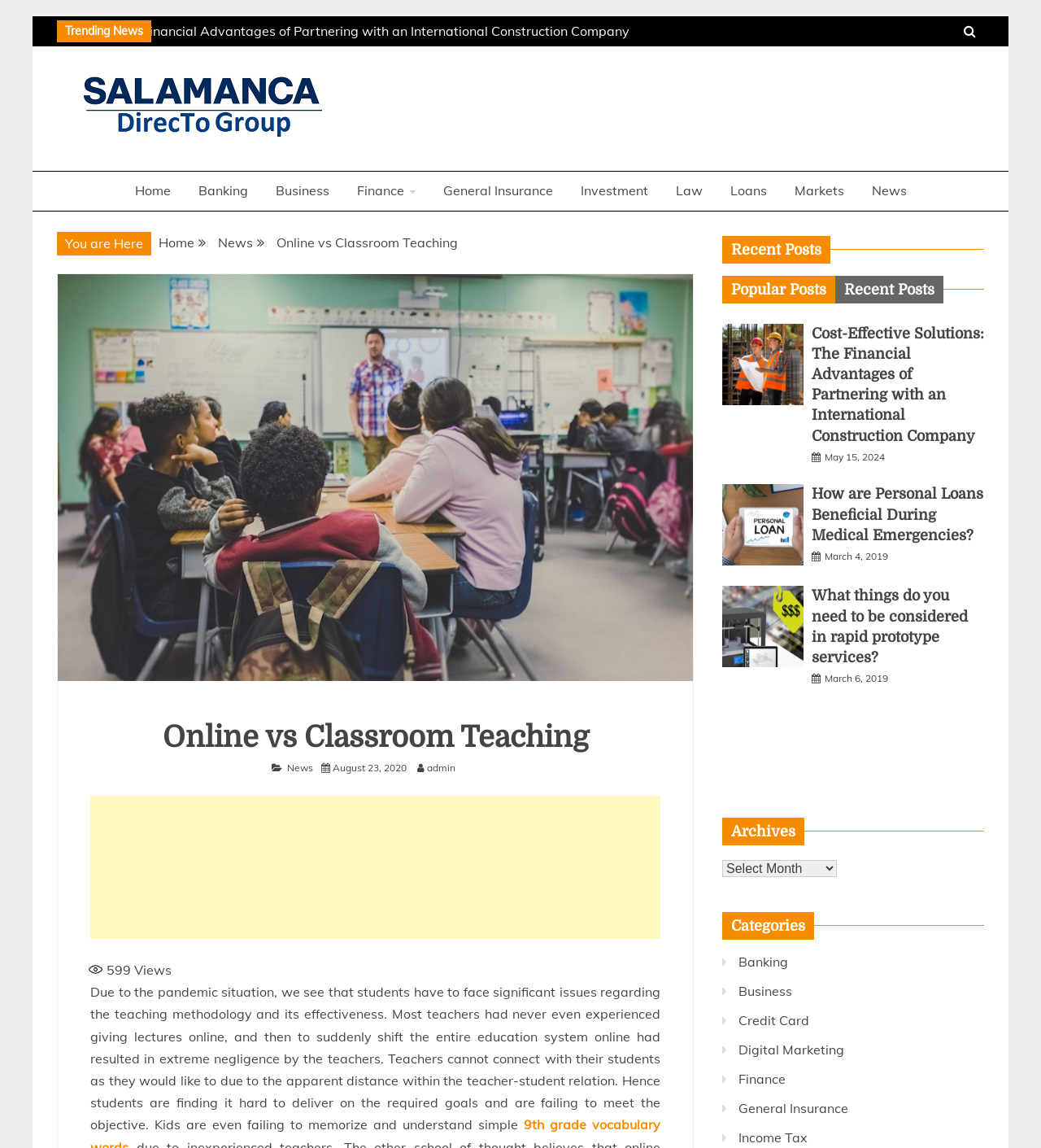How many views does the article 'Online vs Classroom Teaching' have?
Refer to the image and provide a detailed answer to the question.

I found the article 'Online vs Classroom Teaching' and its view count is mentioned as '599'.